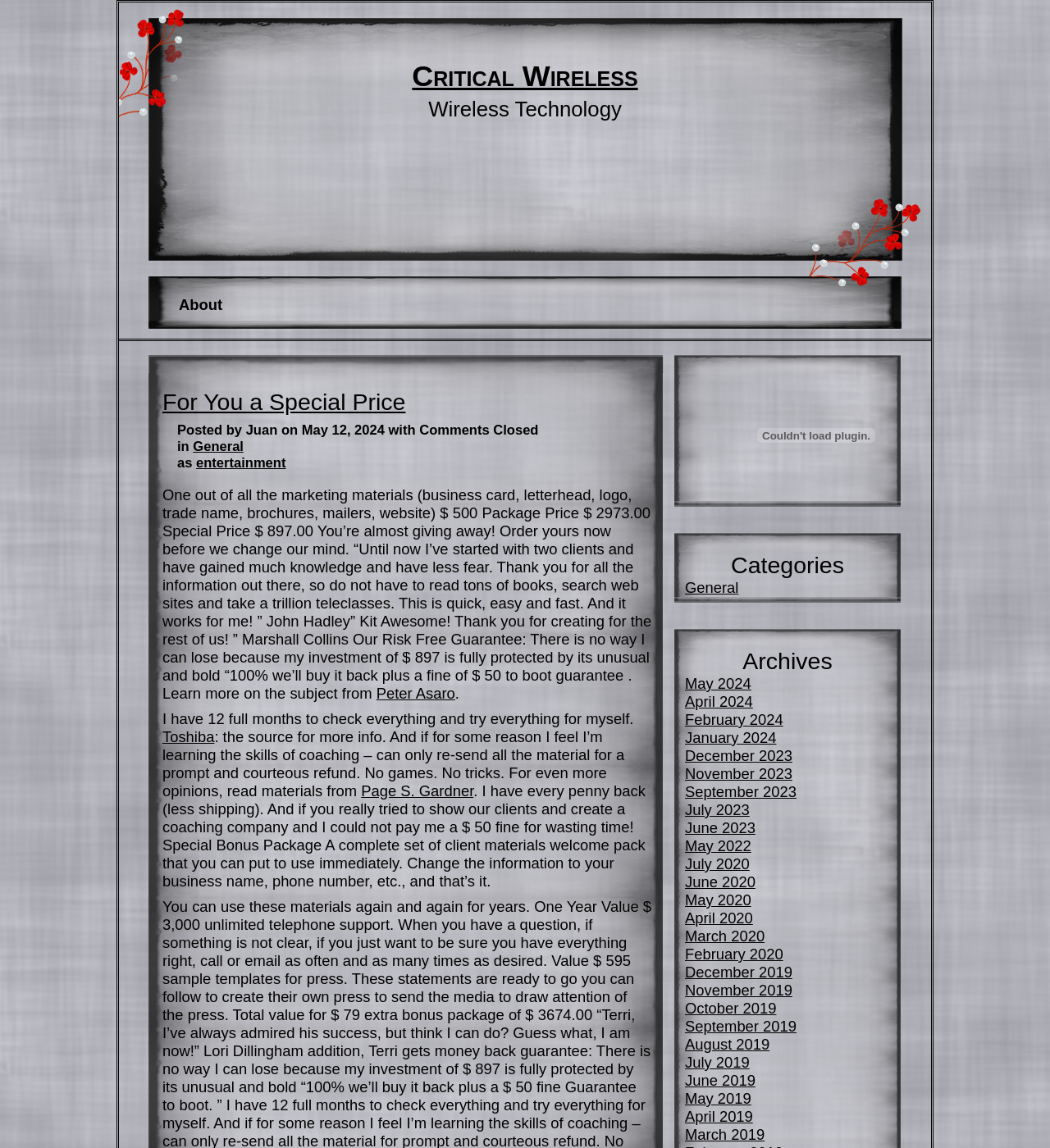Generate a detailed explanation of the webpage's features and information.

The webpage is titled "Critical Wireless – Wireless Technology" and has a prominent link to the website's homepage at the top center of the page. Below this, there is a heading that reads "For You a Special Price" with a link to the same title. 

To the right of this heading, there is a block of text that appears to be a blog post or article. The text is written by Juan and was posted on May 12, 2024. The article is categorized under "General" and has a tag "entertainment". 

The article itself discusses a marketing package deal, with a special price of $897. It includes testimonials from satisfied customers, John Hadley and Marshall Collins, and mentions a risk-free guarantee. There are also links to additional resources, including Peter Asaro and Toshiba.

At the bottom right of the page, there are three sections: "Categories", "Archives", and a plugin object that appears to be disabled. The "Categories" section has a single link to "General", while the "Archives" section has a long list of links to monthly archives dating back to 2019.